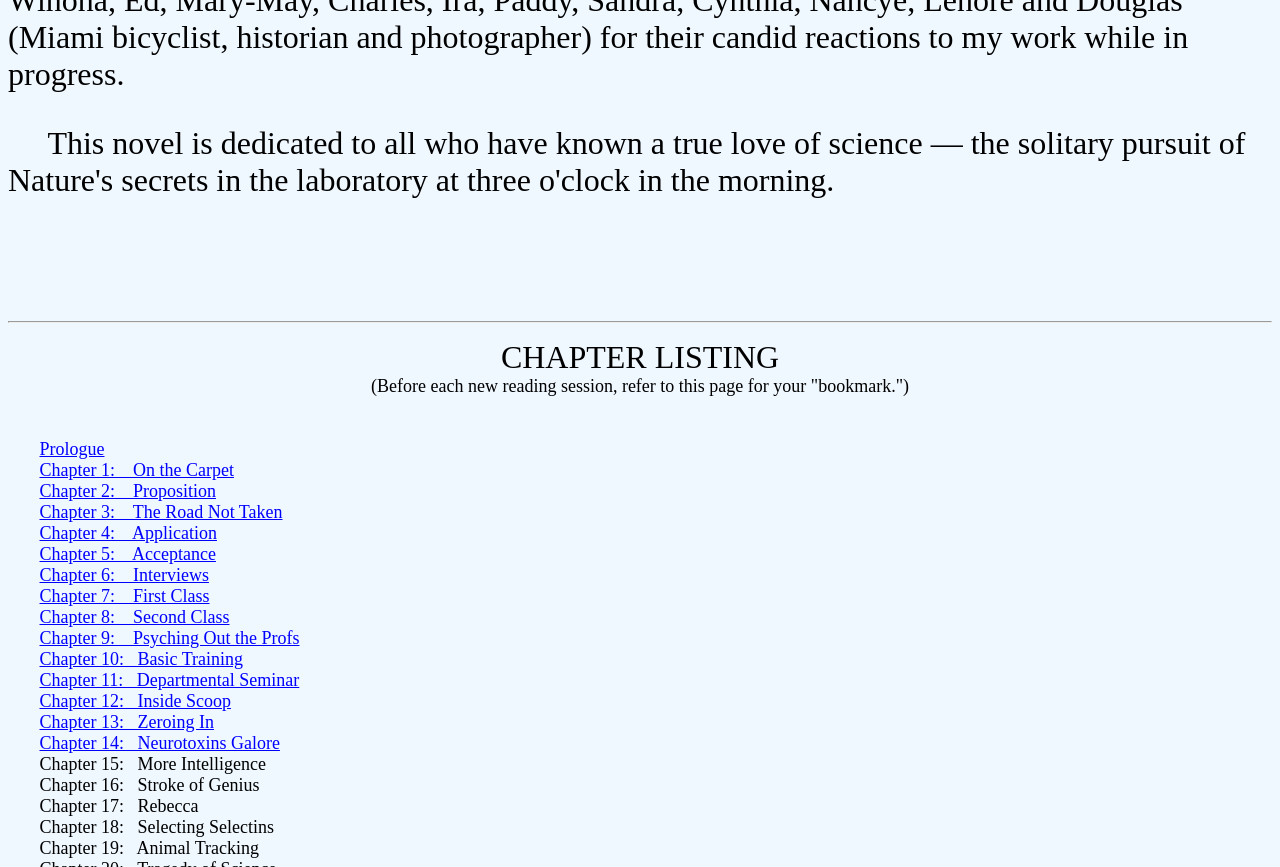Determine the bounding box coordinates of the section I need to click to execute the following instruction: "Read Chapter 19: Animal Tracking". Provide the coordinates as four float numbers between 0 and 1, i.e., [left, top, right, bottom].

[0.006, 0.967, 0.202, 0.99]